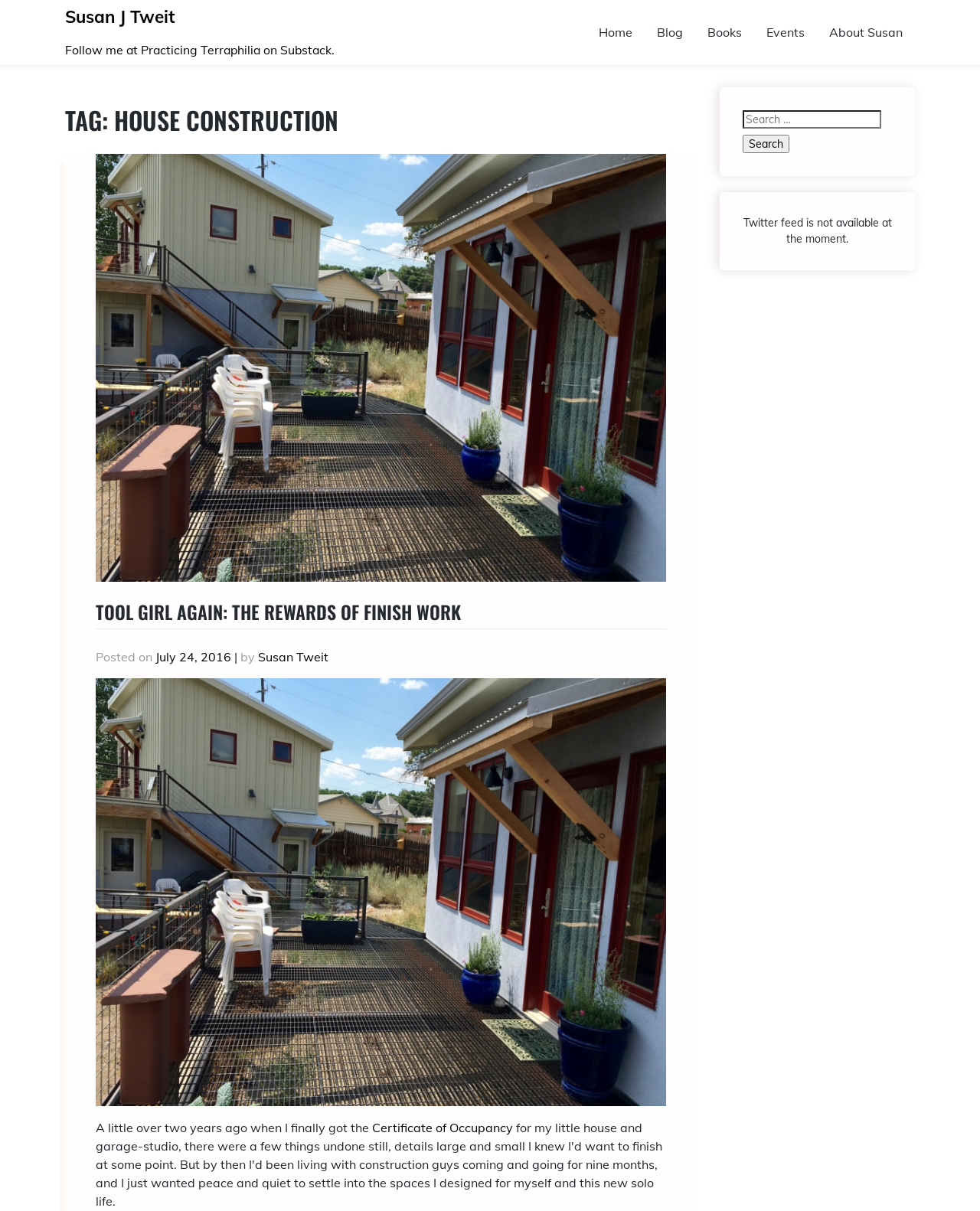Please give a succinct answer using a single word or phrase:
What is the topic of the blog post?

House construction